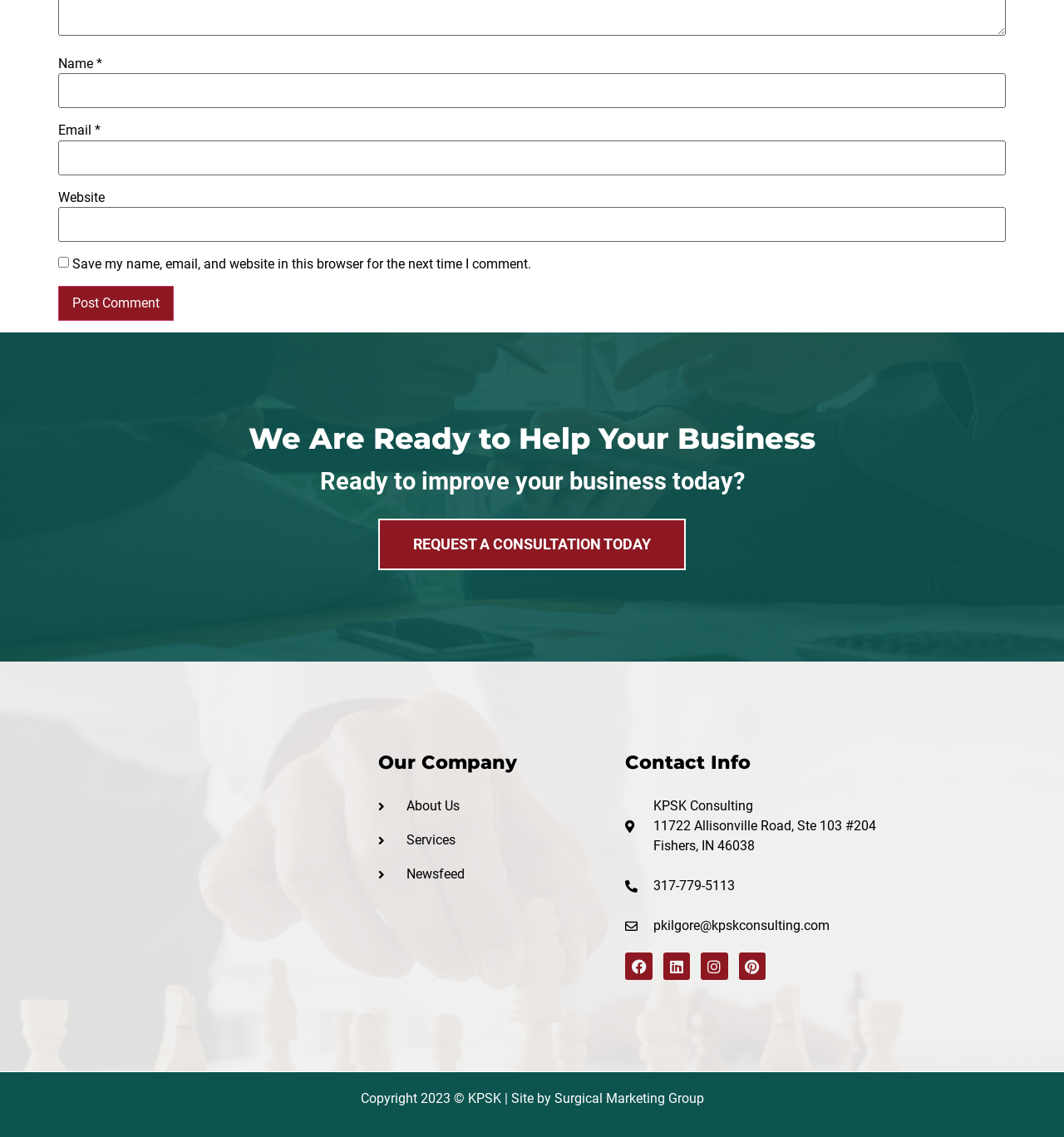Indicate the bounding box coordinates of the element that must be clicked to execute the instruction: "Enter your name". The coordinates should be given as four float numbers between 0 and 1, i.e., [left, top, right, bottom].

[0.055, 0.064, 0.945, 0.095]